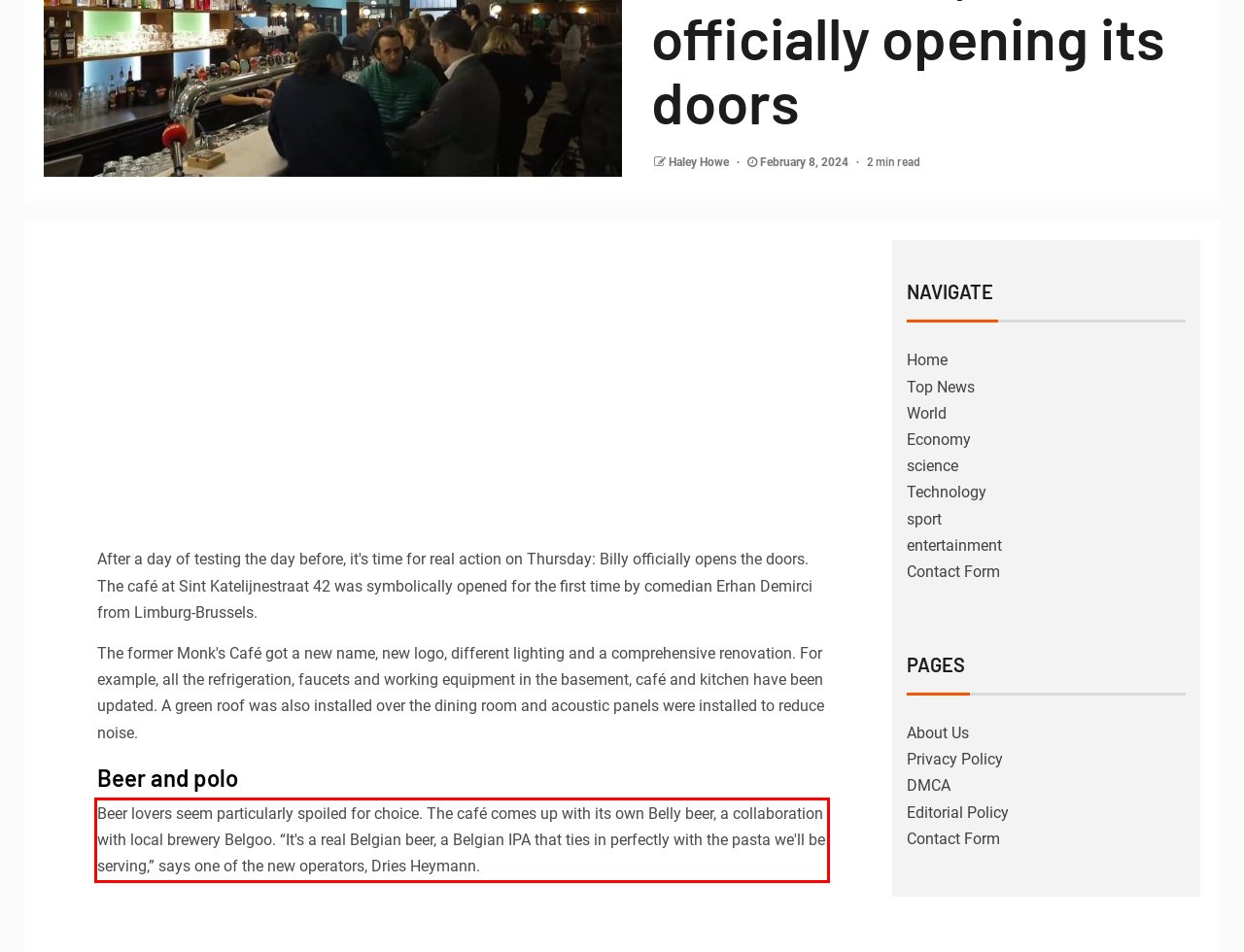Please take the screenshot of the webpage, find the red bounding box, and generate the text content that is within this red bounding box.

Beer lovers seem particularly spoiled for choice. The café comes up with its own Belly beer, a collaboration with local brewery Belgoo. “It's a real Belgian beer, a Belgian IPA that ties in perfectly with the pasta we'll be serving,” says one of the new operators, Dries Heymann.